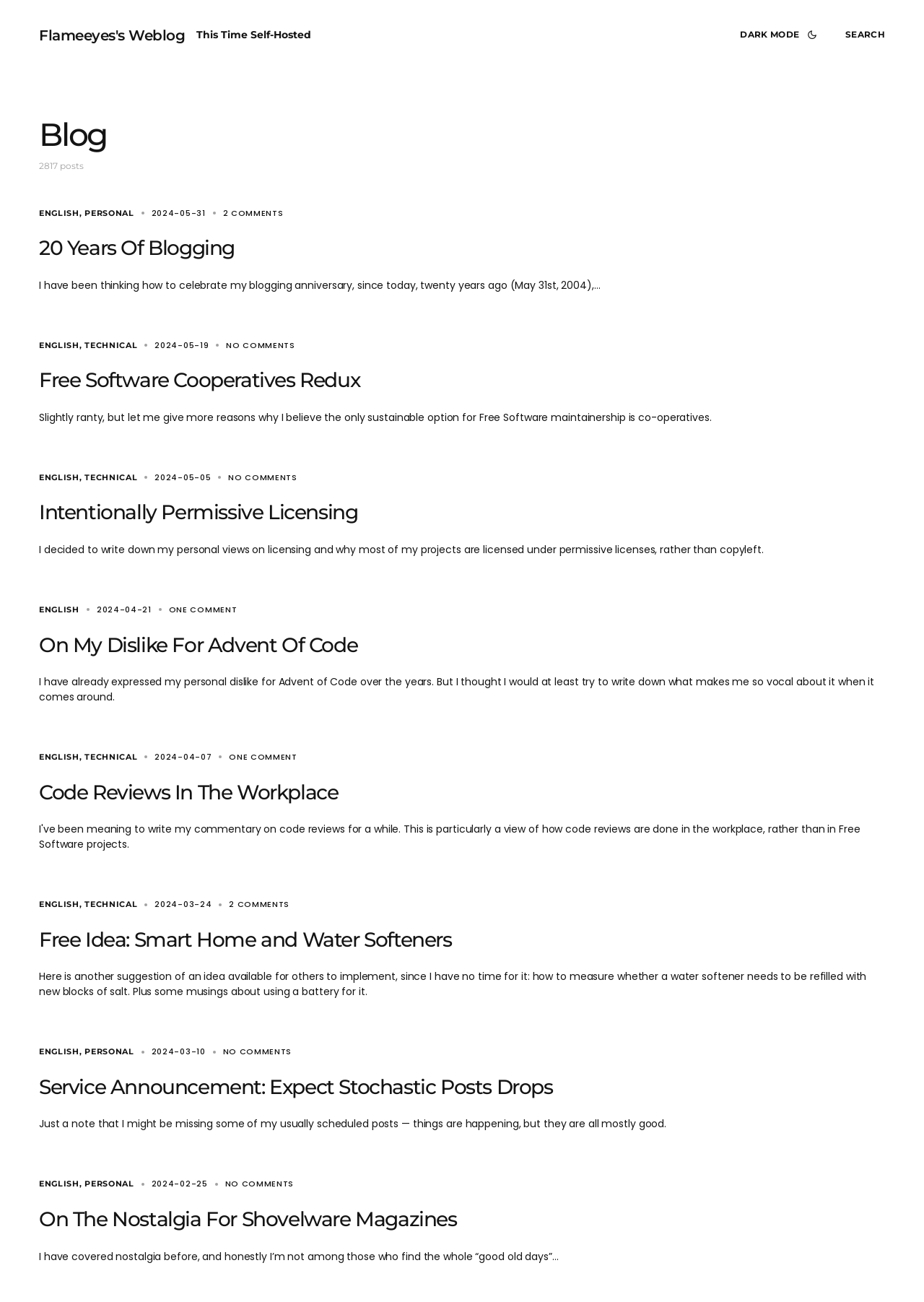Locate the UI element described by Code Reviews In The Workplace in the provided webpage screenshot. Return the bounding box coordinates in the format (top-left x, top-left y, bottom-right x, bottom-right y), ensuring all values are between 0 and 1.

[0.042, 0.599, 0.366, 0.618]